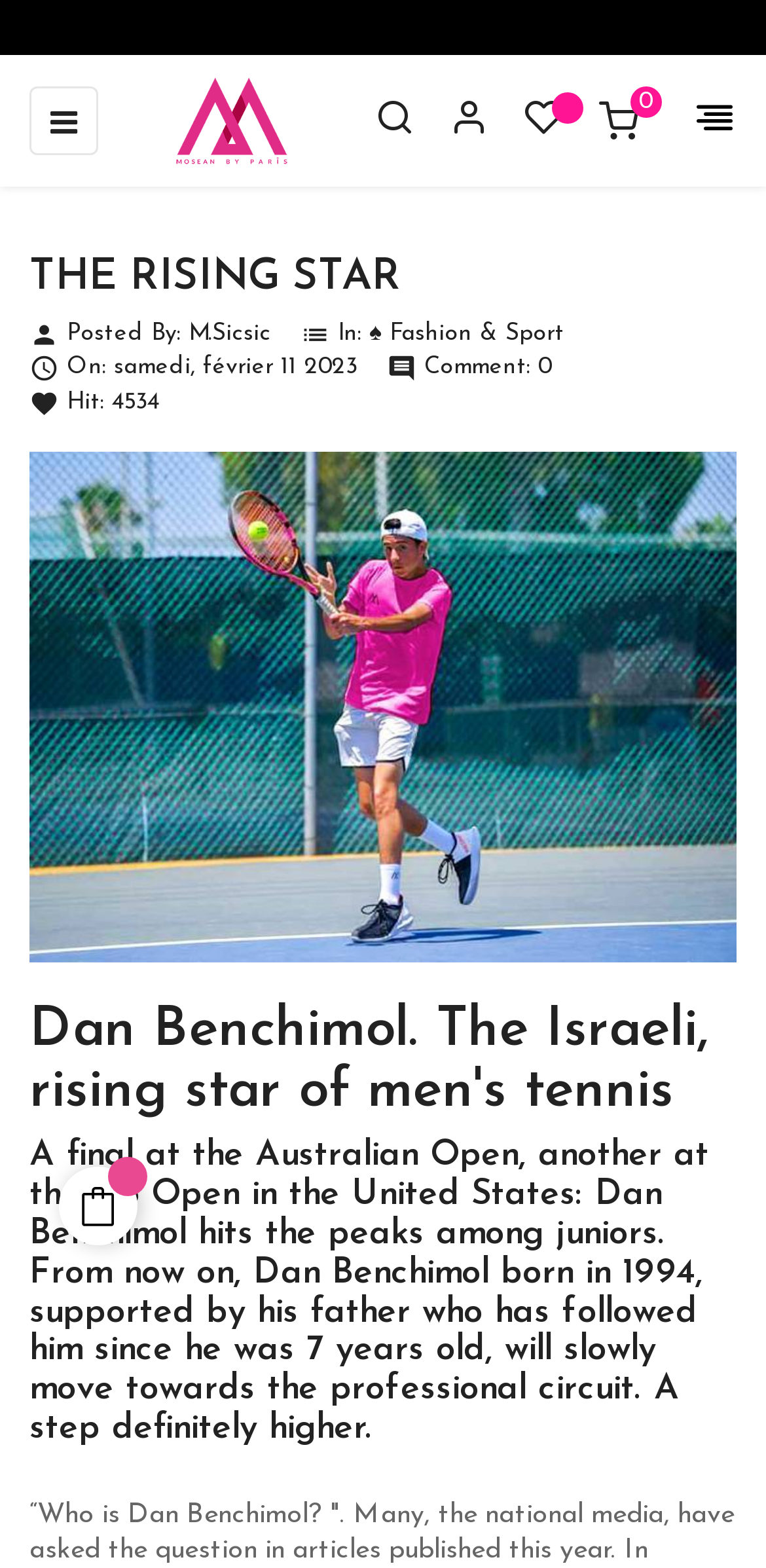Specify the bounding box coordinates for the region that must be clicked to perform the given instruction: "Read the article about Dan Benchimol".

[0.038, 0.639, 0.962, 0.716]